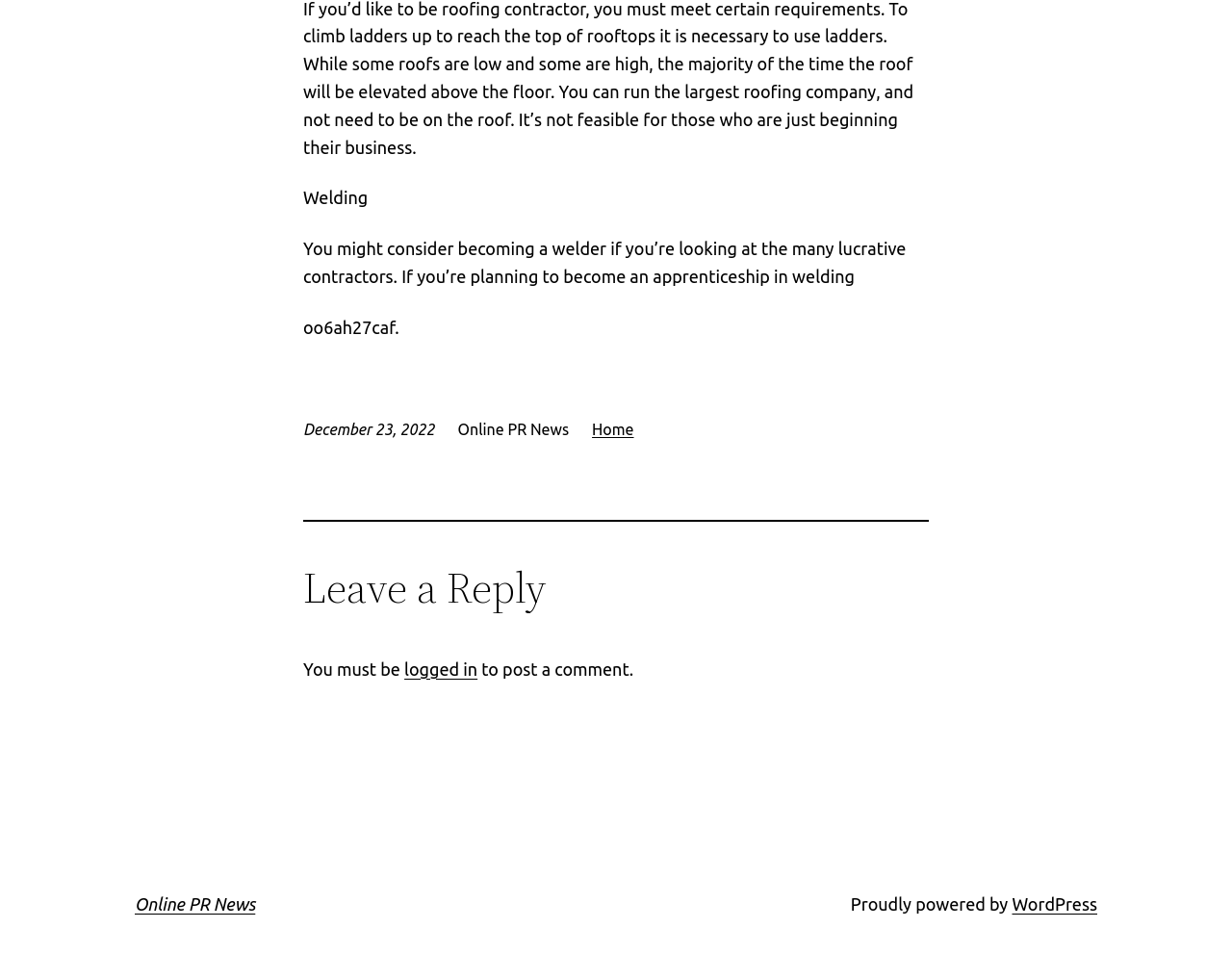What is the name of the news source?
Based on the visual content, answer with a single word or a brief phrase.

Online PR News